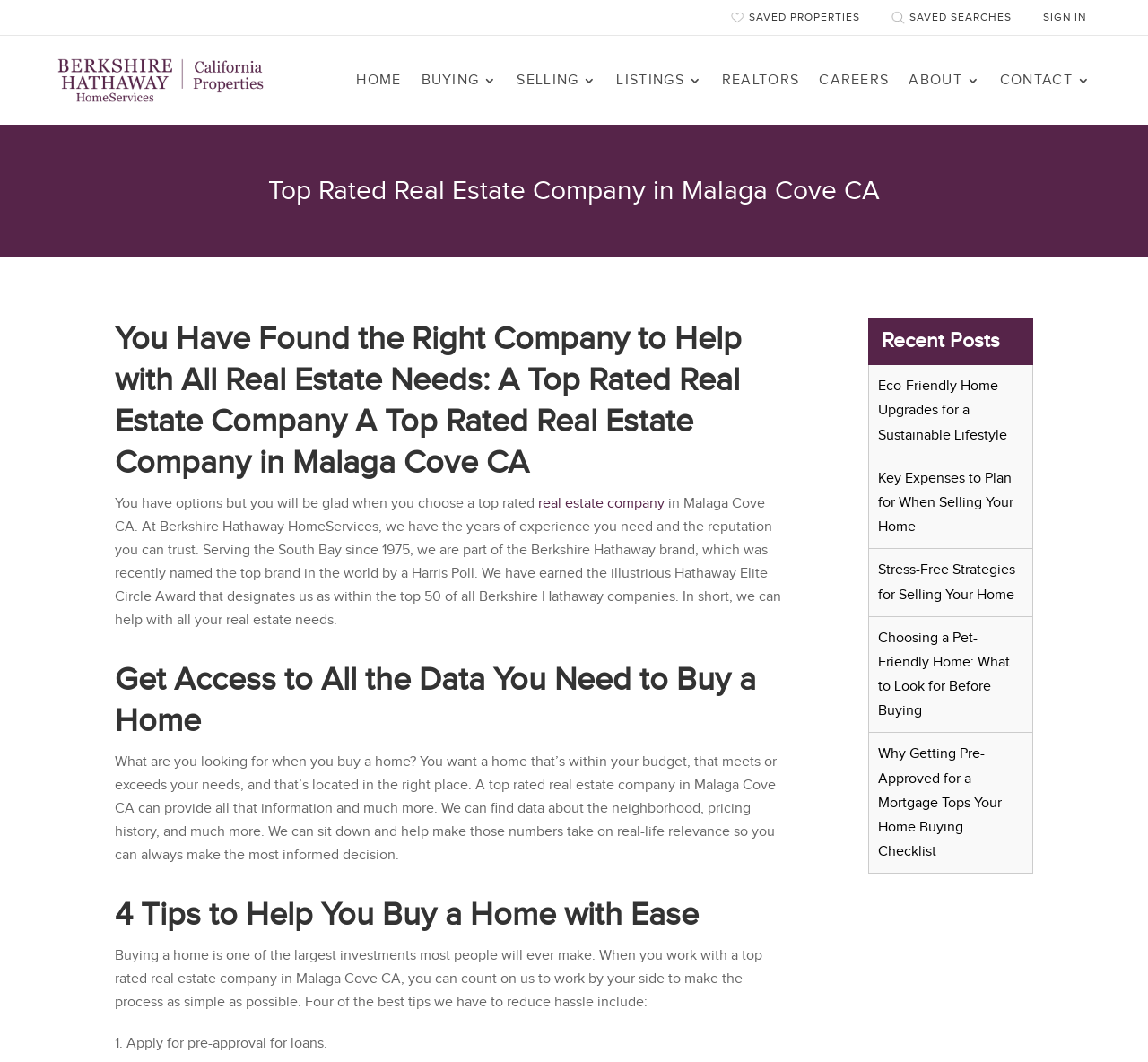Show the bounding box coordinates of the element that should be clicked to complete the task: "Click on real estate company".

[0.469, 0.466, 0.579, 0.482]